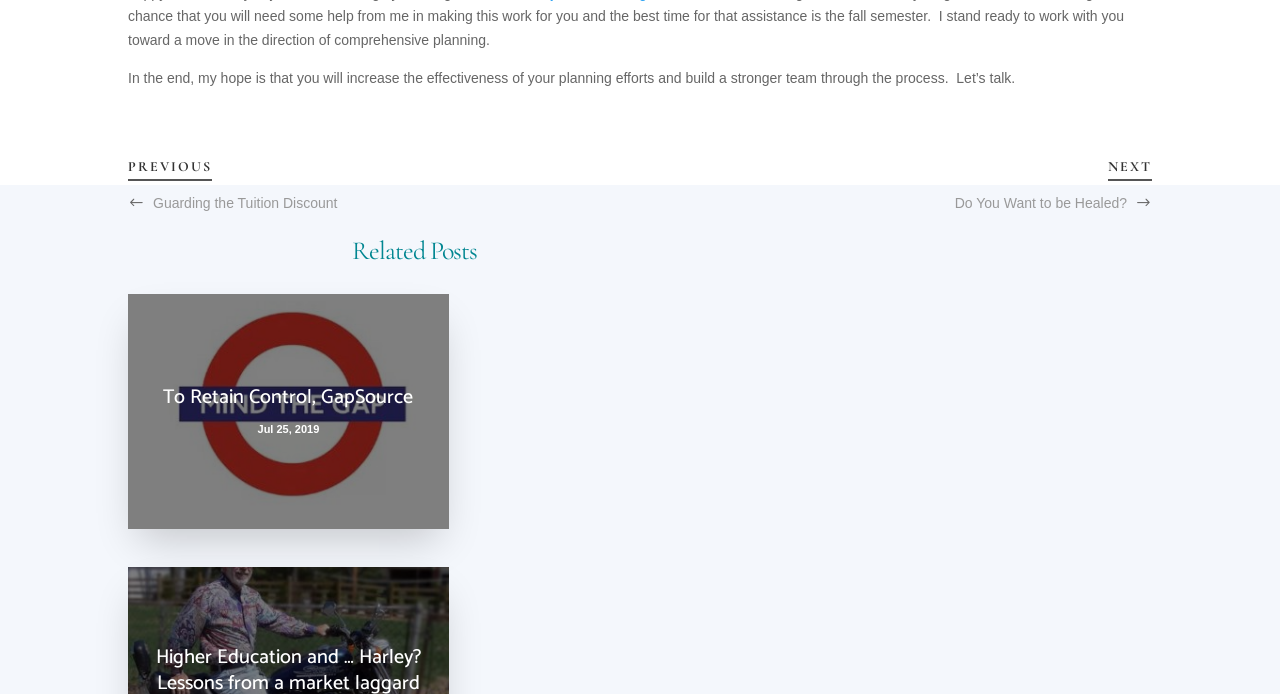What is the author's hope?
Analyze the screenshot and provide a detailed answer to the question.

The author's hope is mentioned in the static text at the top of the page, which states 'In the end, my hope is that you will increase the effectiveness of your planning efforts and build a stronger team through the process.'